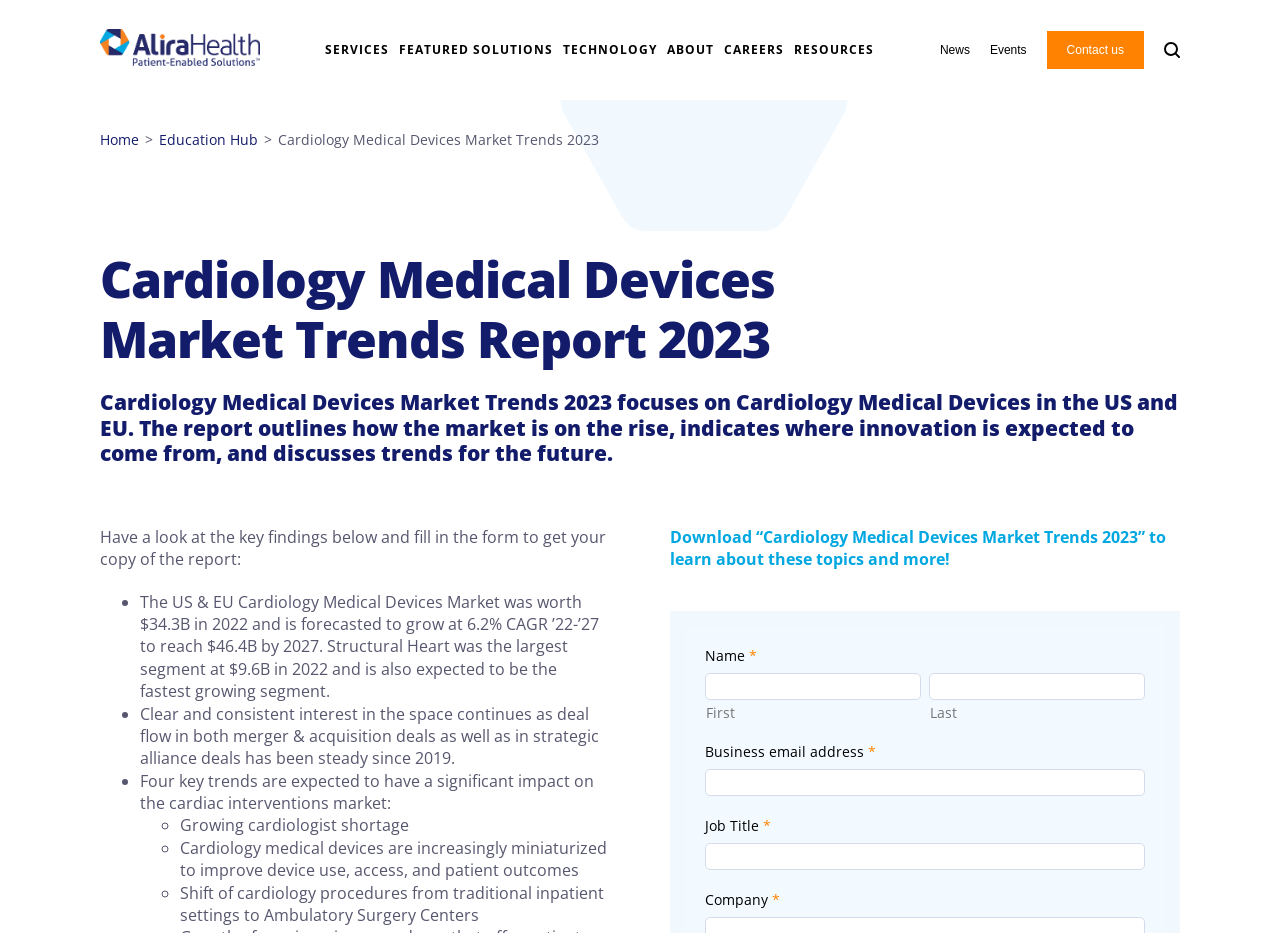Please specify the bounding box coordinates of the clickable region necessary for completing the following instruction: "Go to Home". The coordinates must consist of four float numbers between 0 and 1, i.e., [left, top, right, bottom].

[0.078, 0.139, 0.109, 0.16]